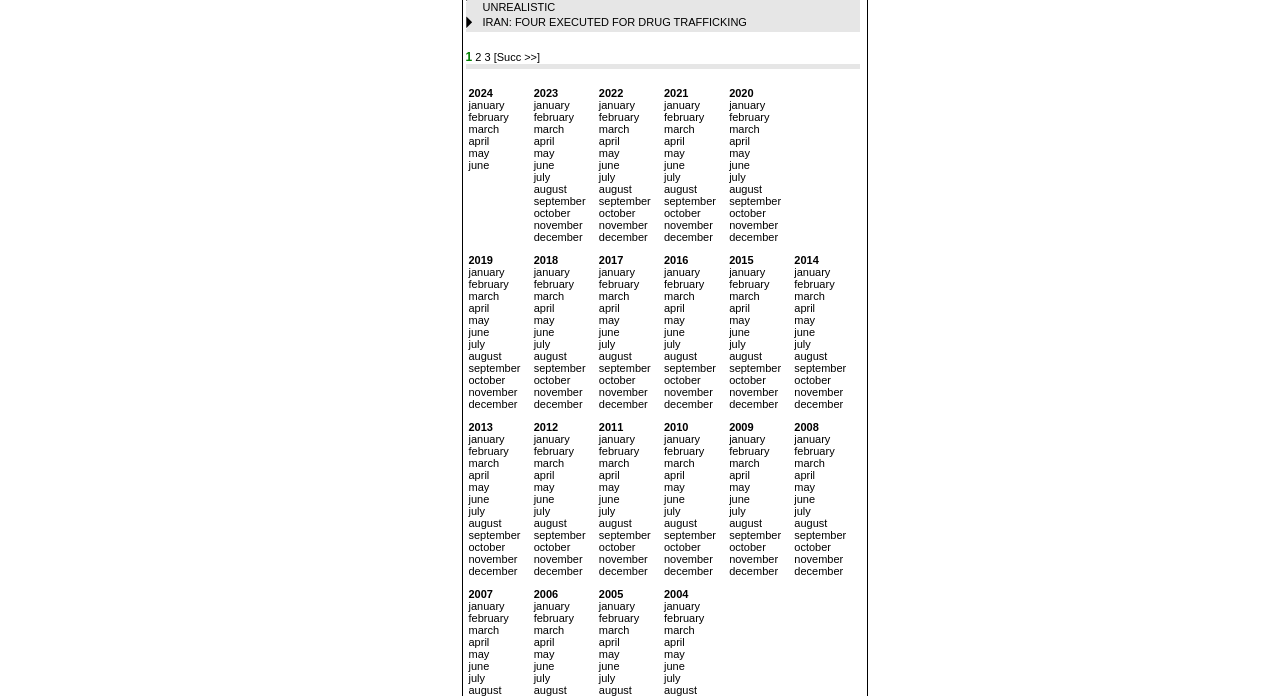Determine the bounding box coordinates of the section I need to click to execute the following instruction: "Click on the link '2024'". Provide the coordinates as four float numbers between 0 and 1, i.e., [left, top, right, bottom].

[0.366, 0.125, 0.407, 0.349]